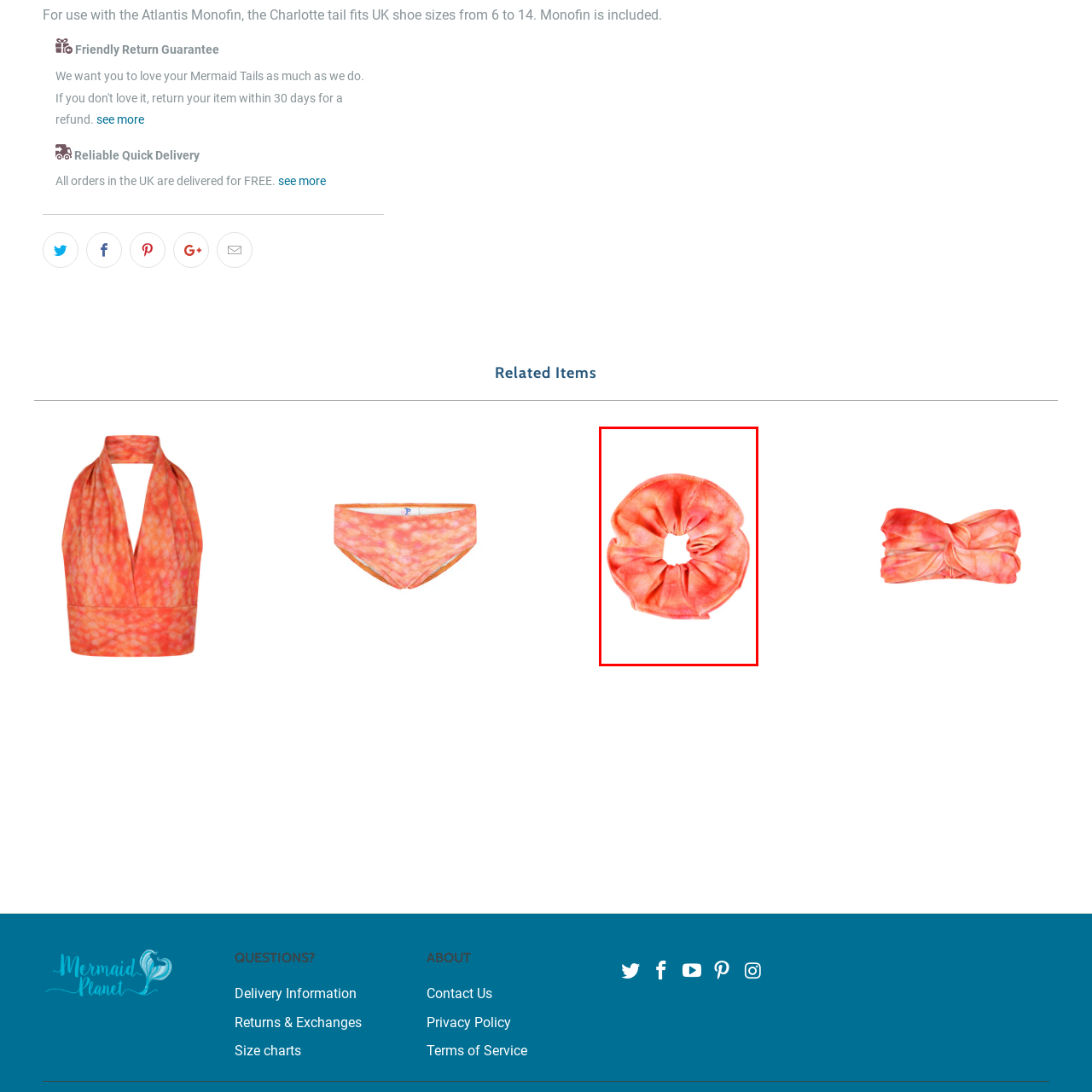Provide an elaborate description of the image marked by the red boundary.

This vibrant scrunchie, named the "Caribbean Sunrise Mermaid Scrunchie," features a stunning blend of warm peach and coral hues, reminiscent of a tropical sunset. Its soft, stretchy fabric makes it both stylish and comfortable, perfect for adding a pop of color to any hairstyle or outfit. Priced at ¥28.00, this accessory is part of a larger collection inspired by mermaid themes, ideal for those looking to embrace a playful yet chic aesthetic. Perfect for everyday wear or a beach day, this scrunchie combines functionality with whimsical charm.